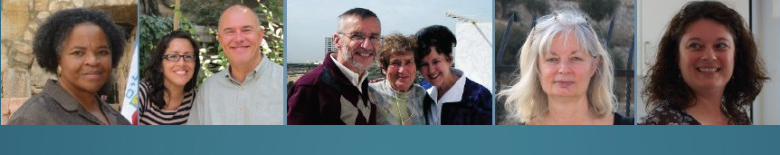What is the organization's stance on diversity?
Ensure your answer is thorough and detailed.

According to the caption, the organization values diversity, as evident in their messaging about appreciating different gifts and callings in service to a greater mission, which is reflected in the diverse backgrounds and experiences of the team members.